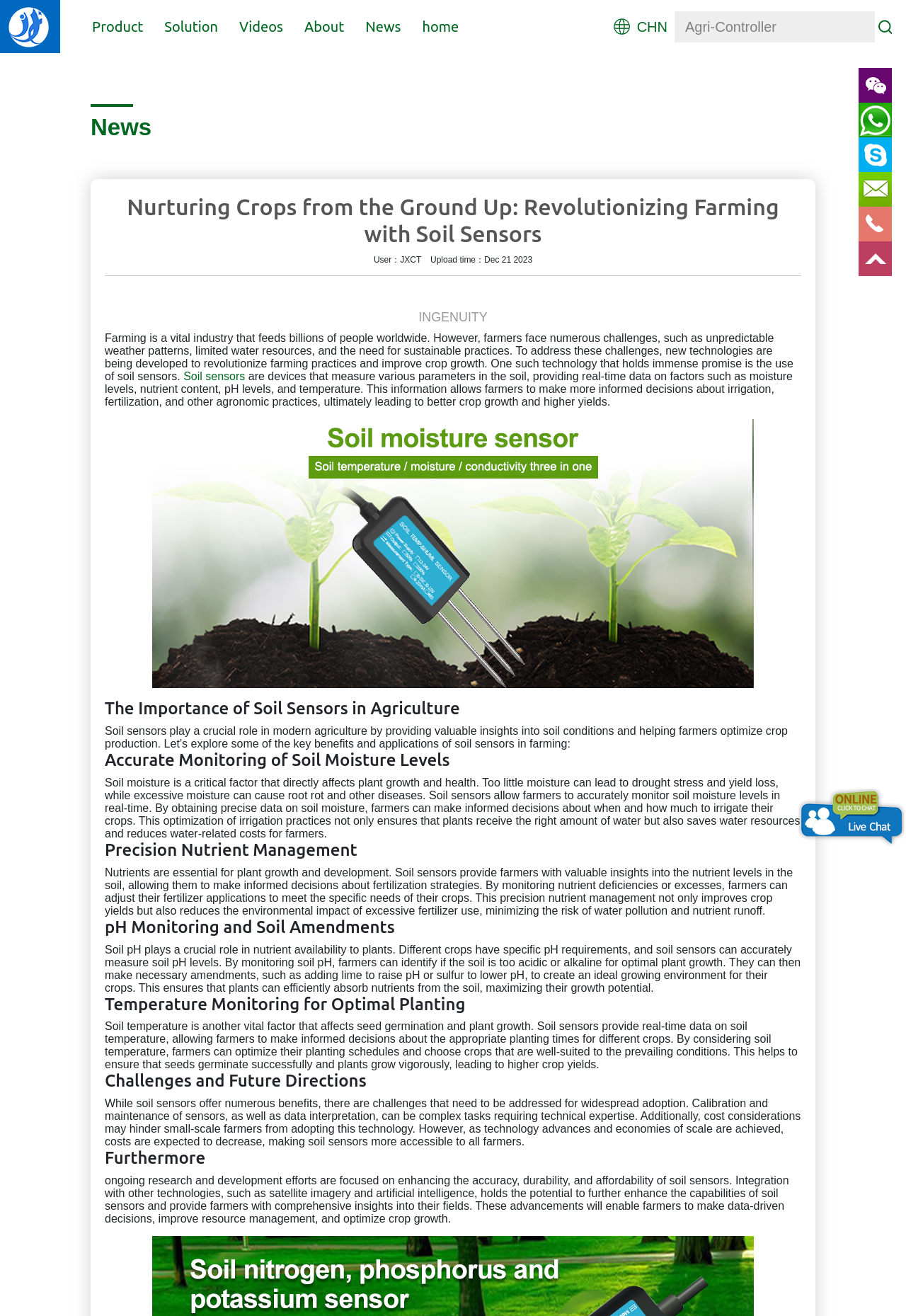What is the benefit of precision nutrient management?
Refer to the image and provide a detailed answer to the question.

Soil sensors provide farmers with valuable insights into the nutrient levels in the soil, allowing them to make informed decisions about fertilization strategies. By monitoring nutrient deficiencies or excesses, farmers can adjust their fertilizer applications to meet the specific needs of their crops, improving crop yields and reducing the environmental impact of excessive fertilizer use.